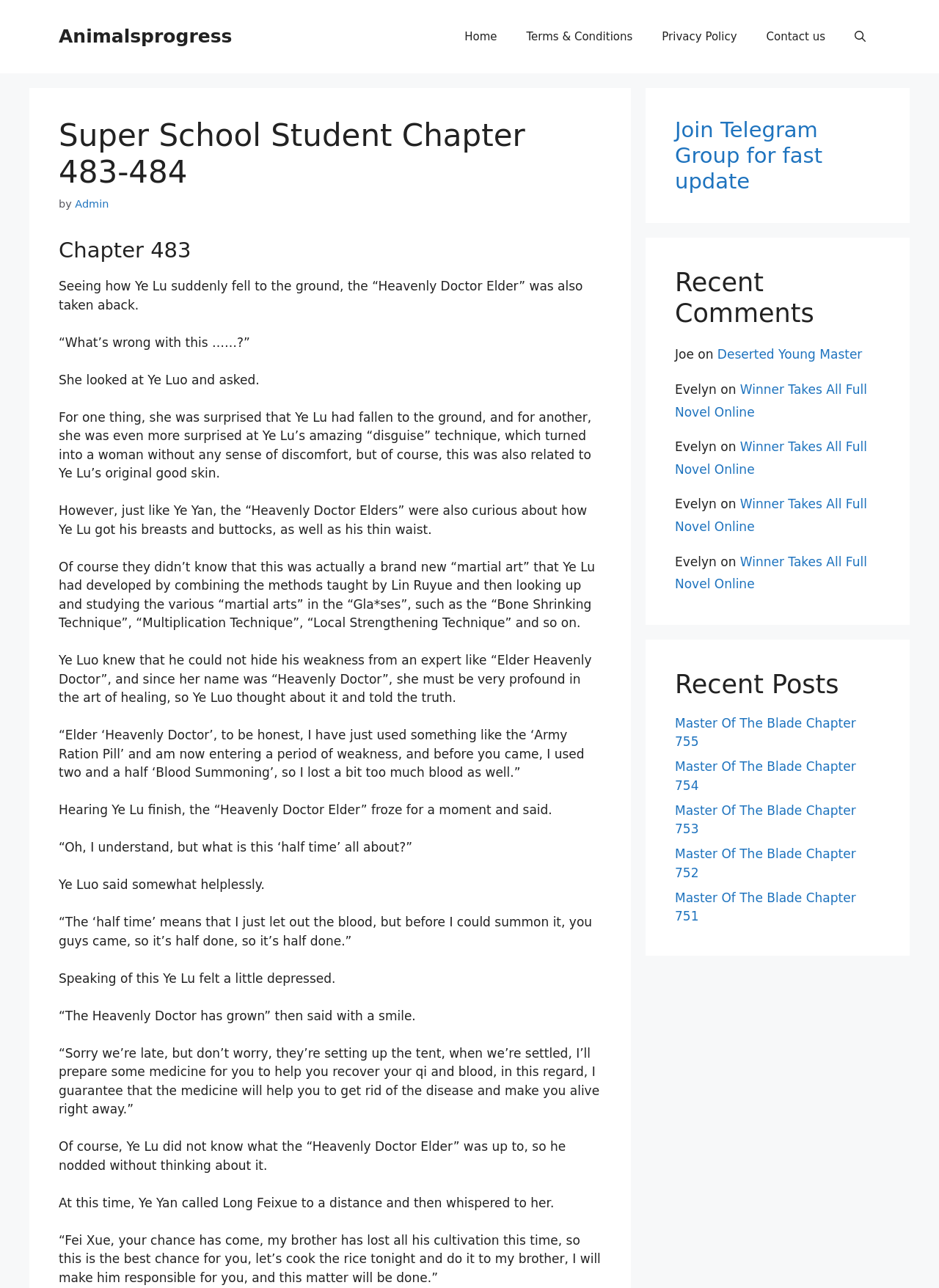What is the title of the first recent post?
Answer the question with a thorough and detailed explanation.

I found the recent posts section and looked at the first post, which has the title 'Master Of The Blade Chapter 755'.